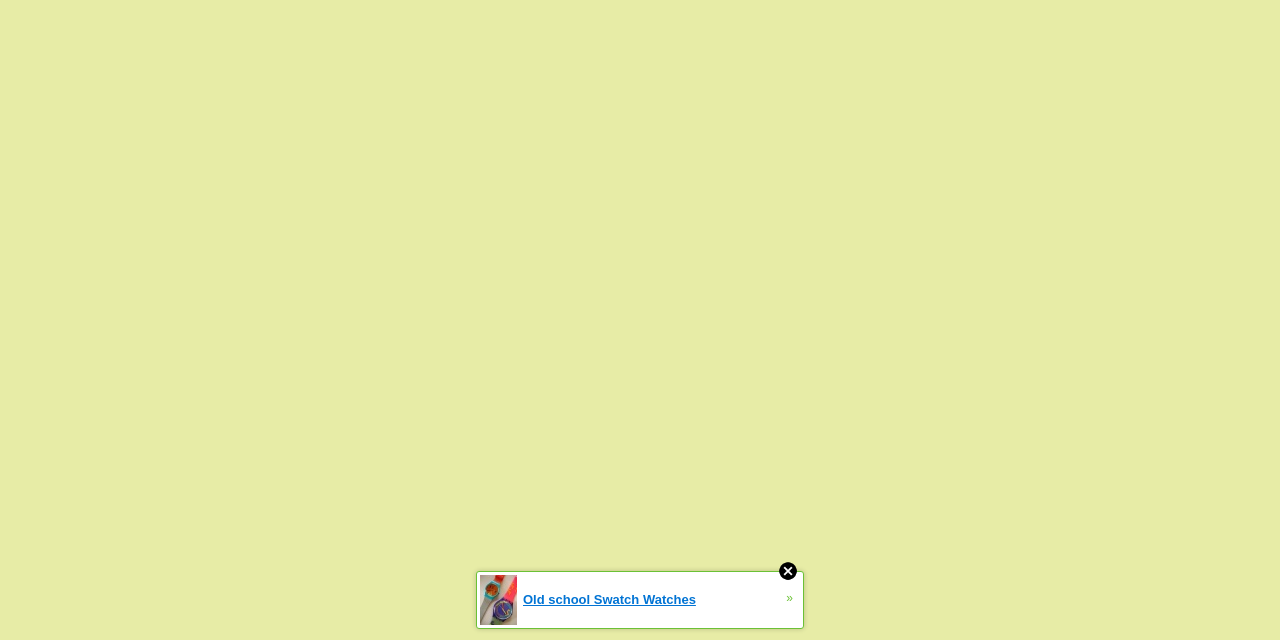Please find the bounding box for the UI component described as follows: "Old school Swatch Watches»".

[0.372, 0.892, 0.628, 0.983]